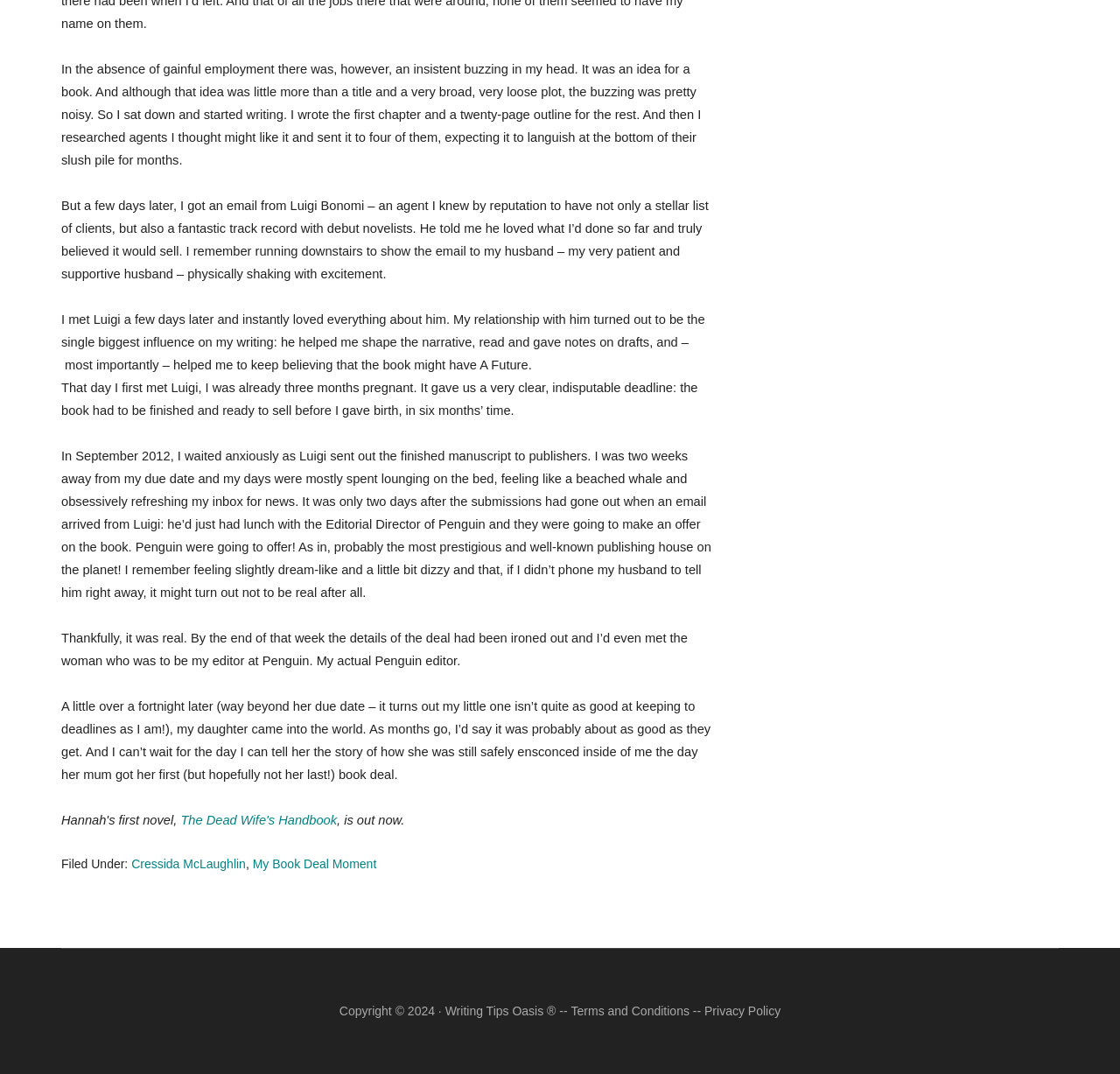Based on the element description "Privacy Policy", predict the bounding box coordinates of the UI element.

[0.629, 0.935, 0.697, 0.948]